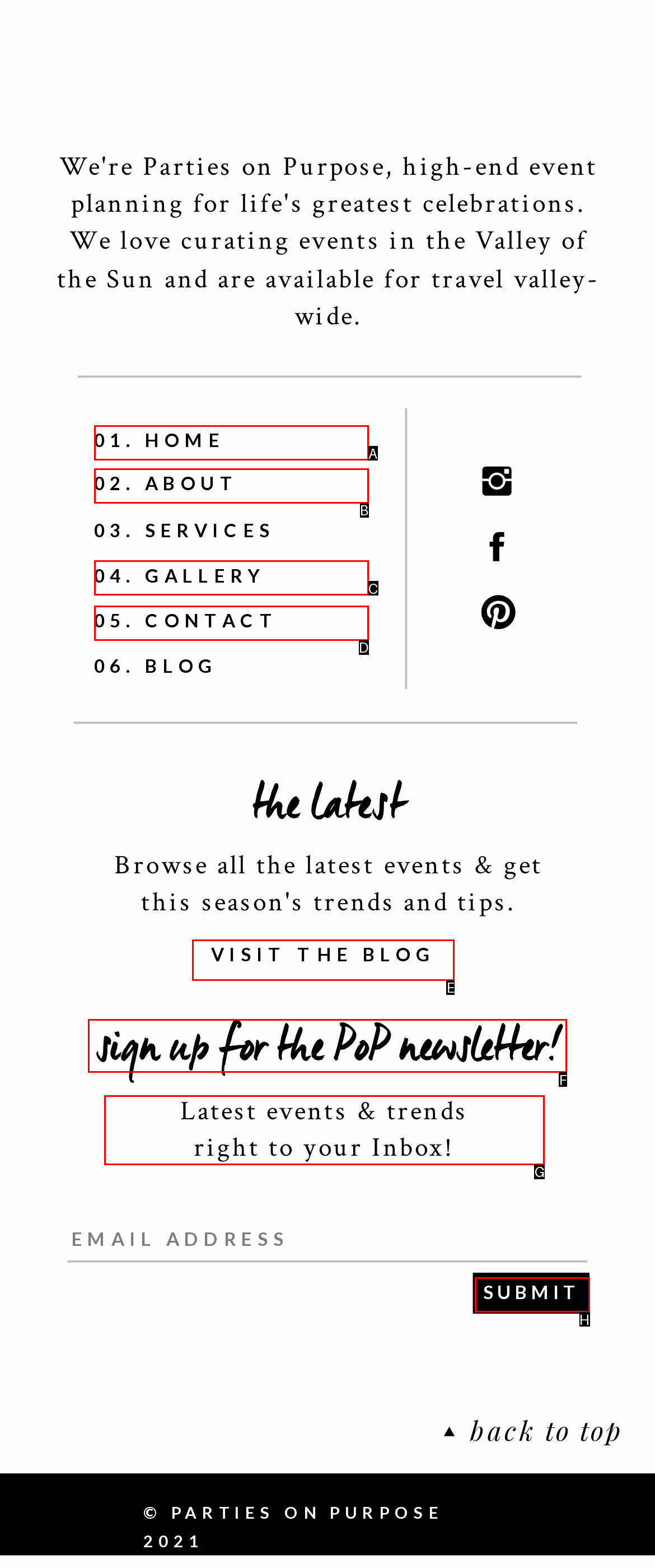Determine which option matches the element description: Comune di Corciano
Answer using the letter of the correct option.

None